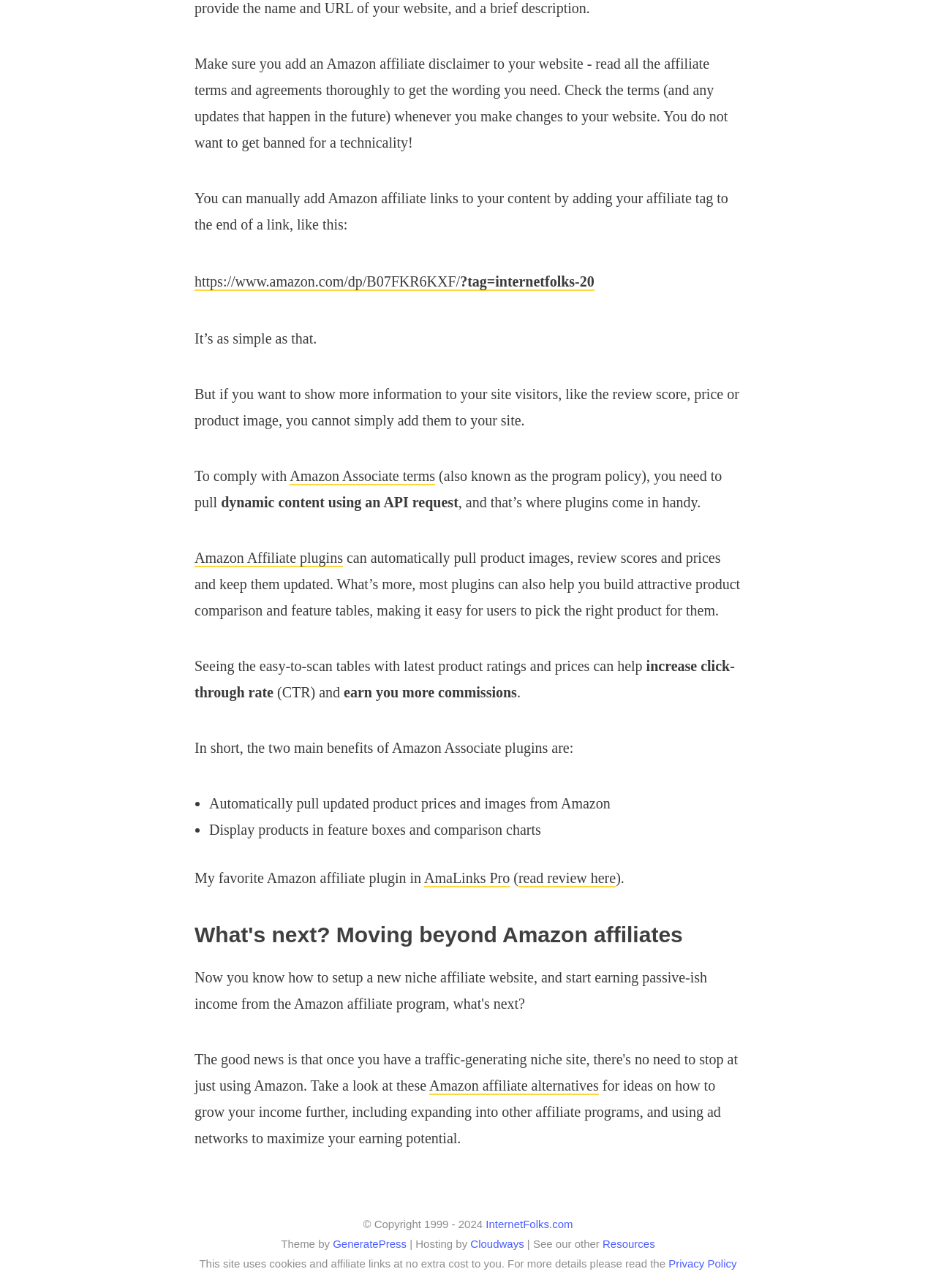Please provide a one-word or short phrase answer to the question:
What is the copyright year range of this website?

1999-2024